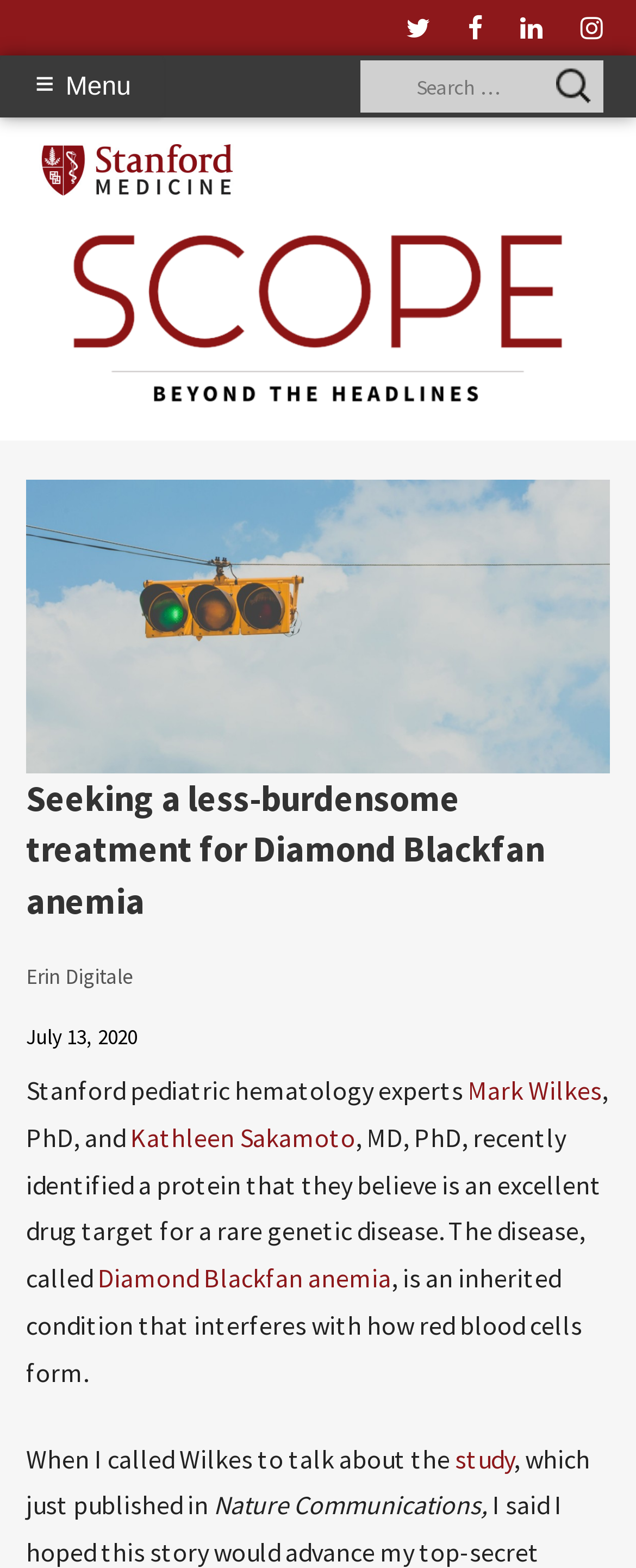Please determine the primary heading and provide its text.

Seeking a less-burdensome treatment for Diamond Blackfan anemia